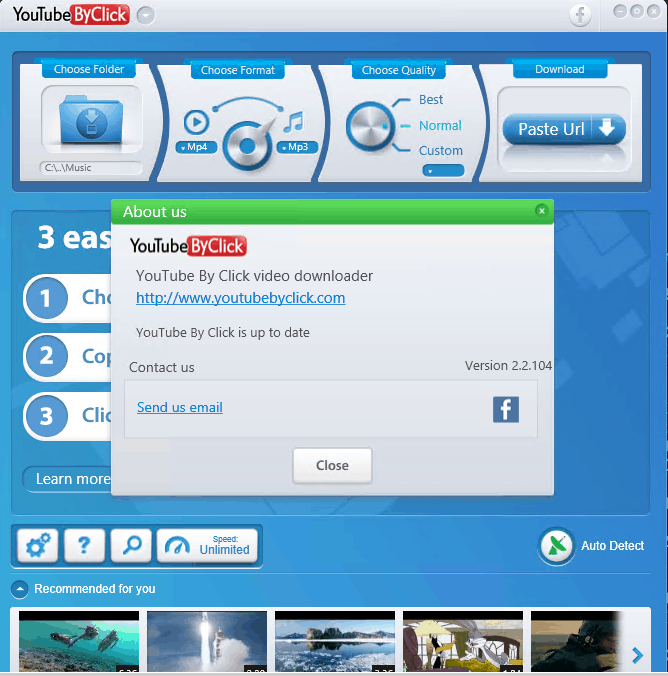Give a thorough explanation of the image.

The image showcases the user interface of the "YouTube By Click" video downloader application. Prominently displayed is an "About us" dialog box, informing users about the software, its up-to-date status, and the current version number (2.2.104). The interface features options for selecting download folders, formats (MP4 or MP3), and quality settings, along with a prominent "Download" button and "Paste URL" input field. Users can easily navigate the straightforward design, which also includes instructions for downloading videos in three simple steps. The lower part of the interface features a speed indicator and various recommended images, enhancing the user experience by providing additional content suggestions.